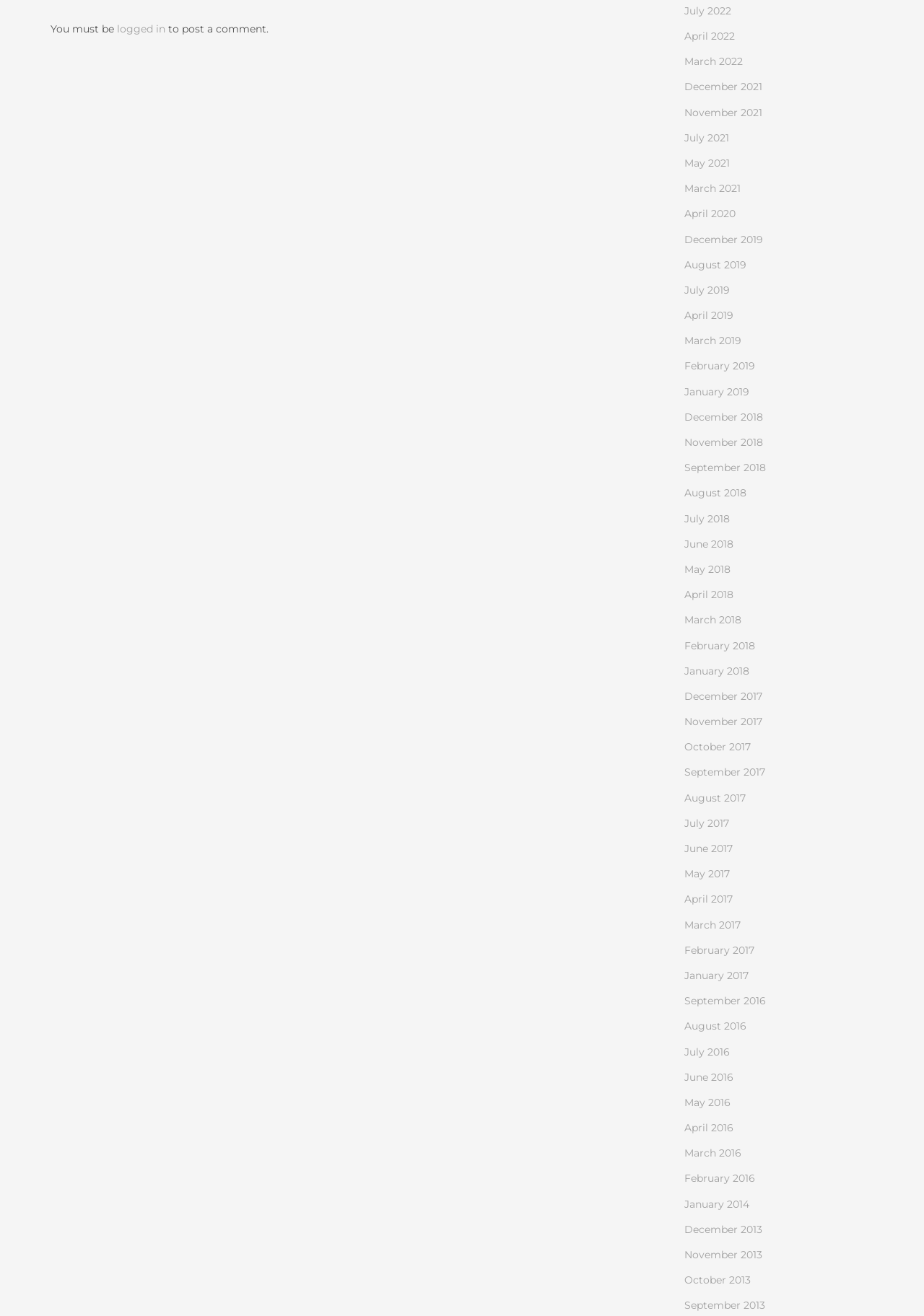How many months are listed on the webpage?
Observe the image and answer the question with a one-word or short phrase response.

36